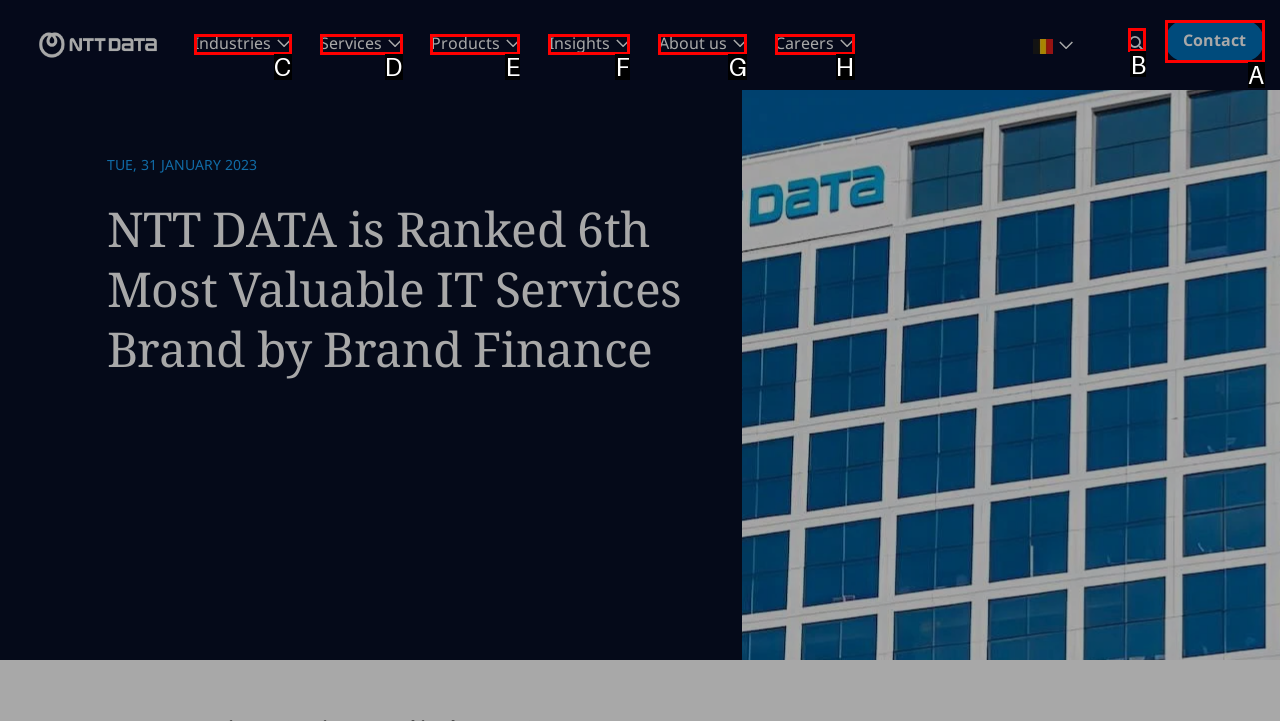Identify the appropriate choice to fulfill this task: Search for something
Respond with the letter corresponding to the correct option.

B